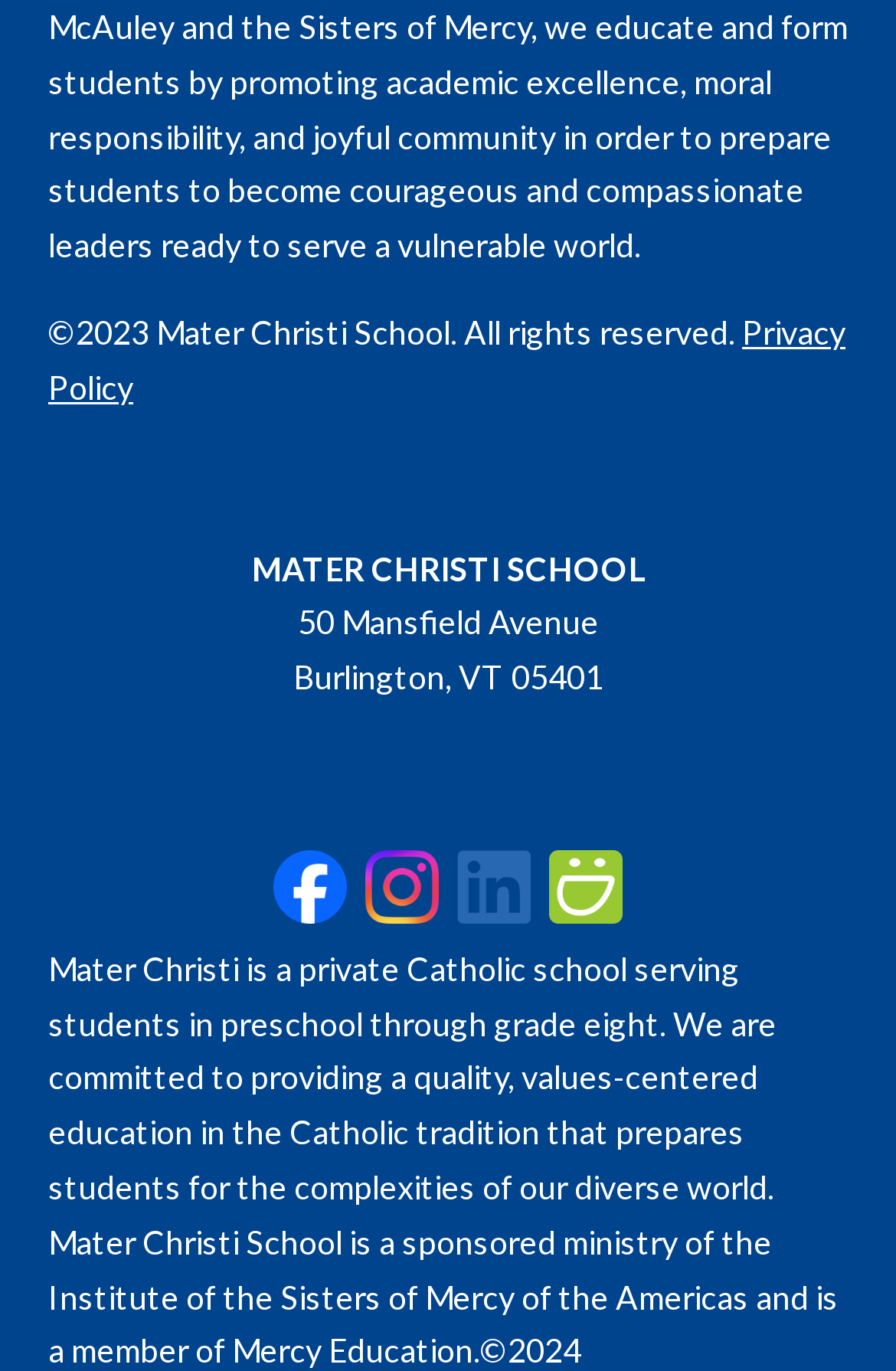Based on the description "Follow", find the bounding box of the specified UI element.

[0.51, 0.62, 0.592, 0.673]